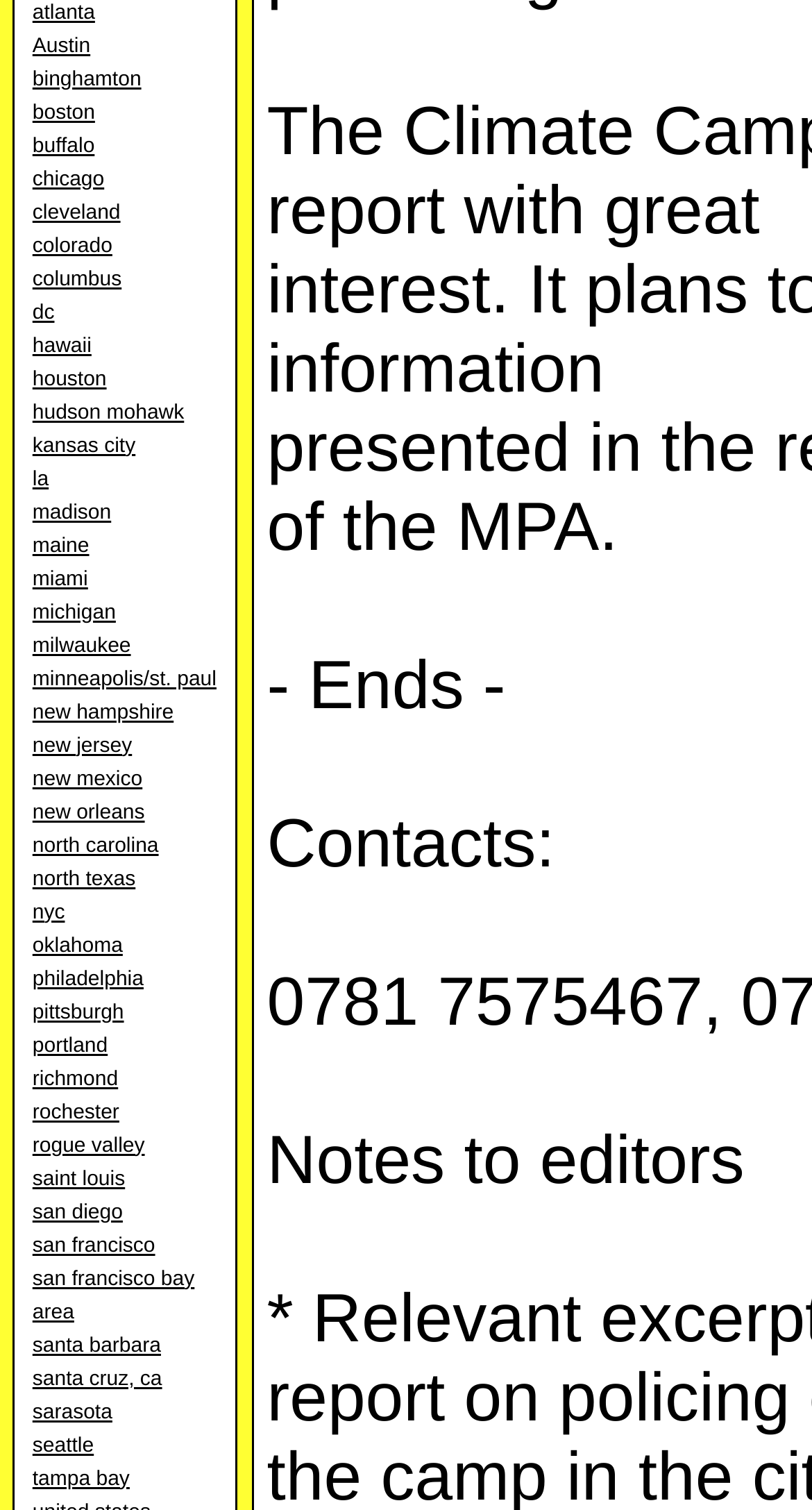Determine the bounding box coordinates of the section I need to click to execute the following instruction: "Go to Boston". Provide the coordinates as four float numbers between 0 and 1, i.e., [left, top, right, bottom].

[0.04, 0.067, 0.117, 0.082]